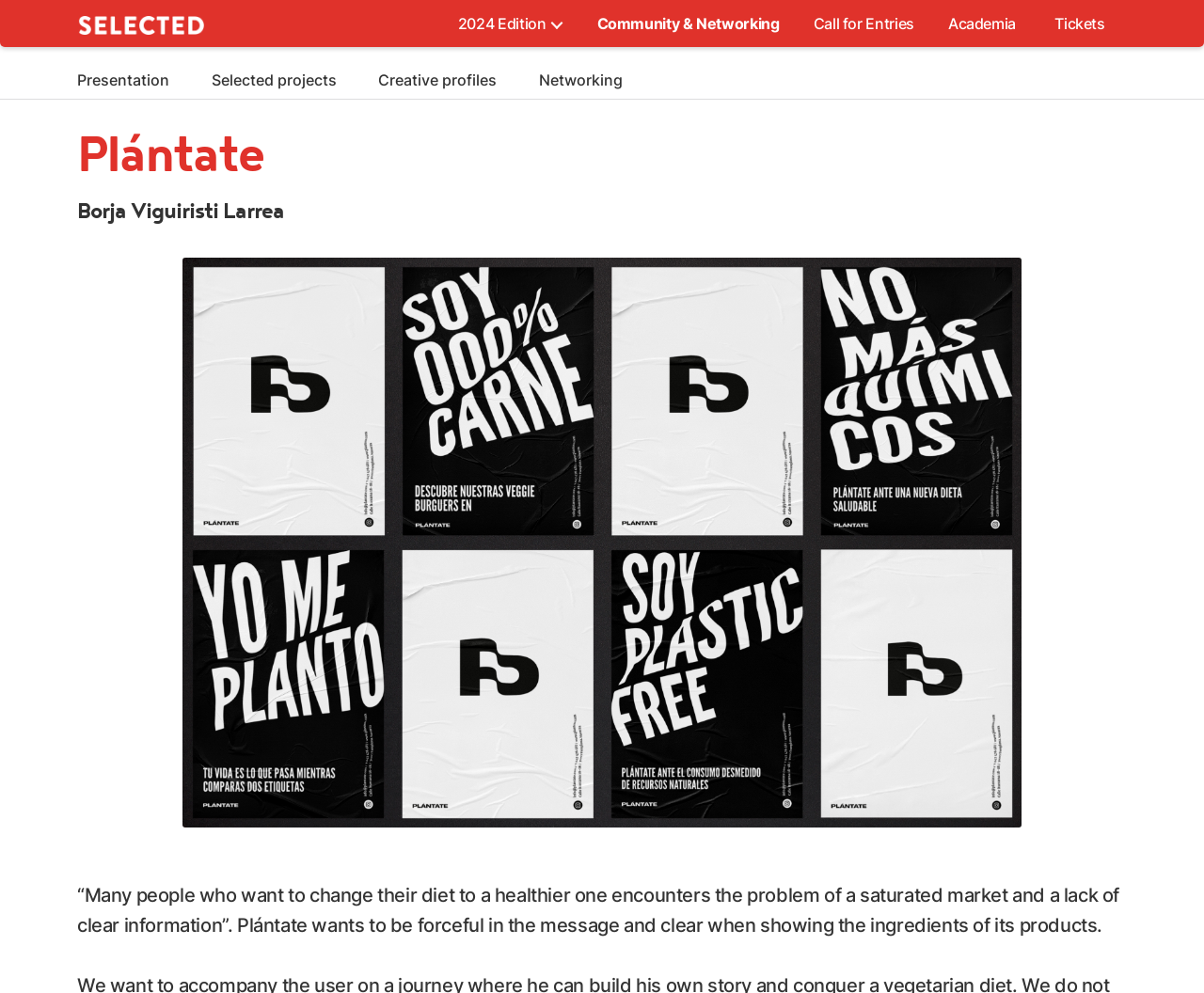What are the different sections available on the webpage?
Give a single word or phrase as your answer by examining the image.

2024 Edition, Community & Networking, Call for Entries, Academia, Tickets